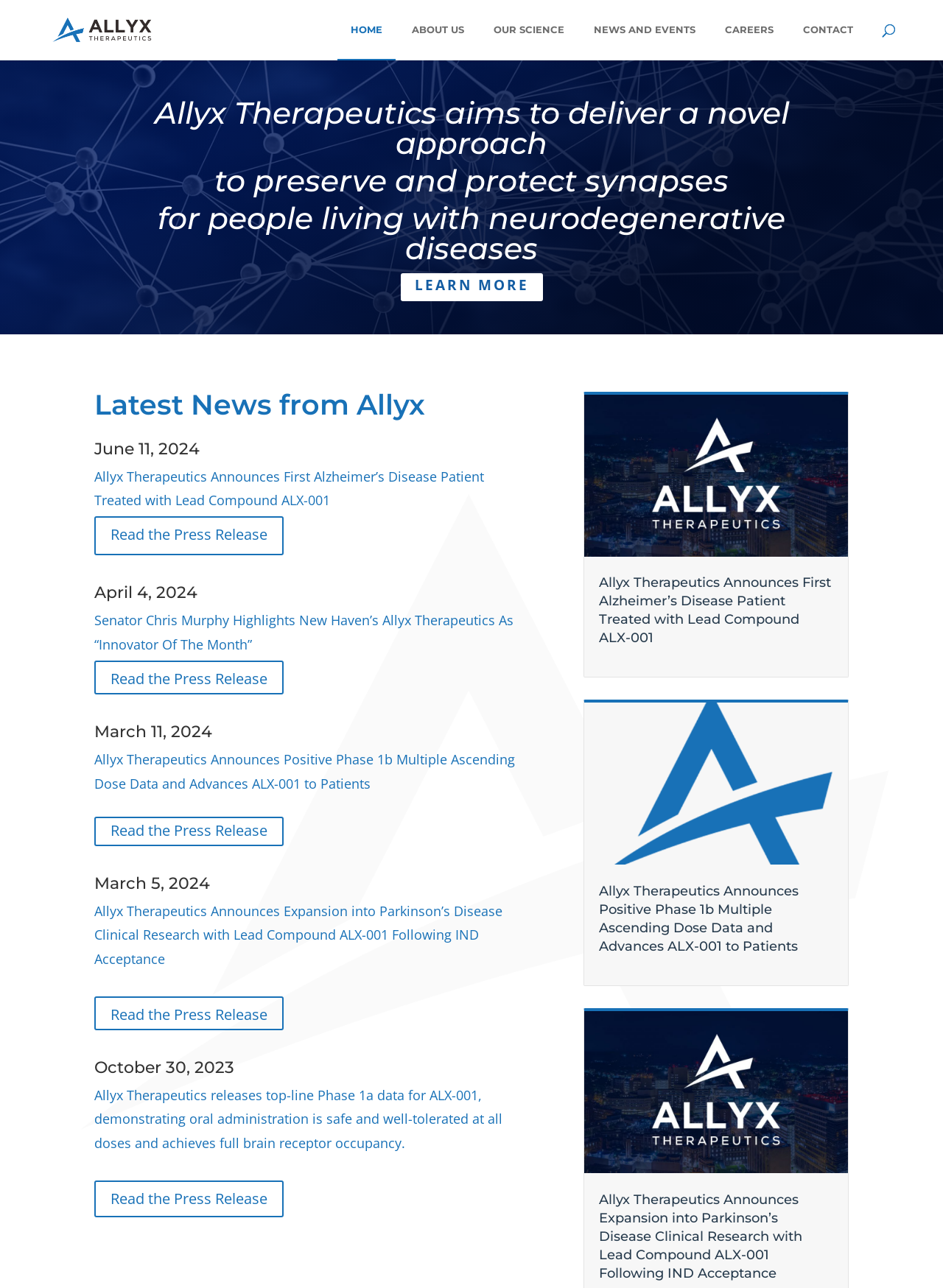Create a detailed narrative of the webpage’s visual and textual elements.

The webpage is about Allyx Therapeutics, a company focused on reversing neurodegeneration from Alzheimer's disease. At the top left, there is a logo image and a link to the company's name, "AllyxThera". Next to it, there is a navigation menu with links to "HOME", "ABOUT US", "OUR SCIENCE", "NEWS AND EVENTS", "CAREERS", and "CONTACT". 

Below the navigation menu, there is a search bar that spans almost the entire width of the page. Underneath the search bar, there are three headings that describe the company's mission: "Allyx Therapeutics aims to deliver a novel approach", "to preserve and protect synapses", and "for people living with neurodegenerative diseases". 

To the right of these headings, there is a "LEARN MORE" link. Below these elements, there is a section dedicated to the latest news from Allyx Therapeutics. The section is headed by "Latest News from Allyx" and features several news articles with dates, titles, and links to read the press releases. The news articles are arranged in a vertical list, with the most recent one at the top.

On the right side of the page, there is another section that appears to be a duplicate of the news section, with the same news articles and links.